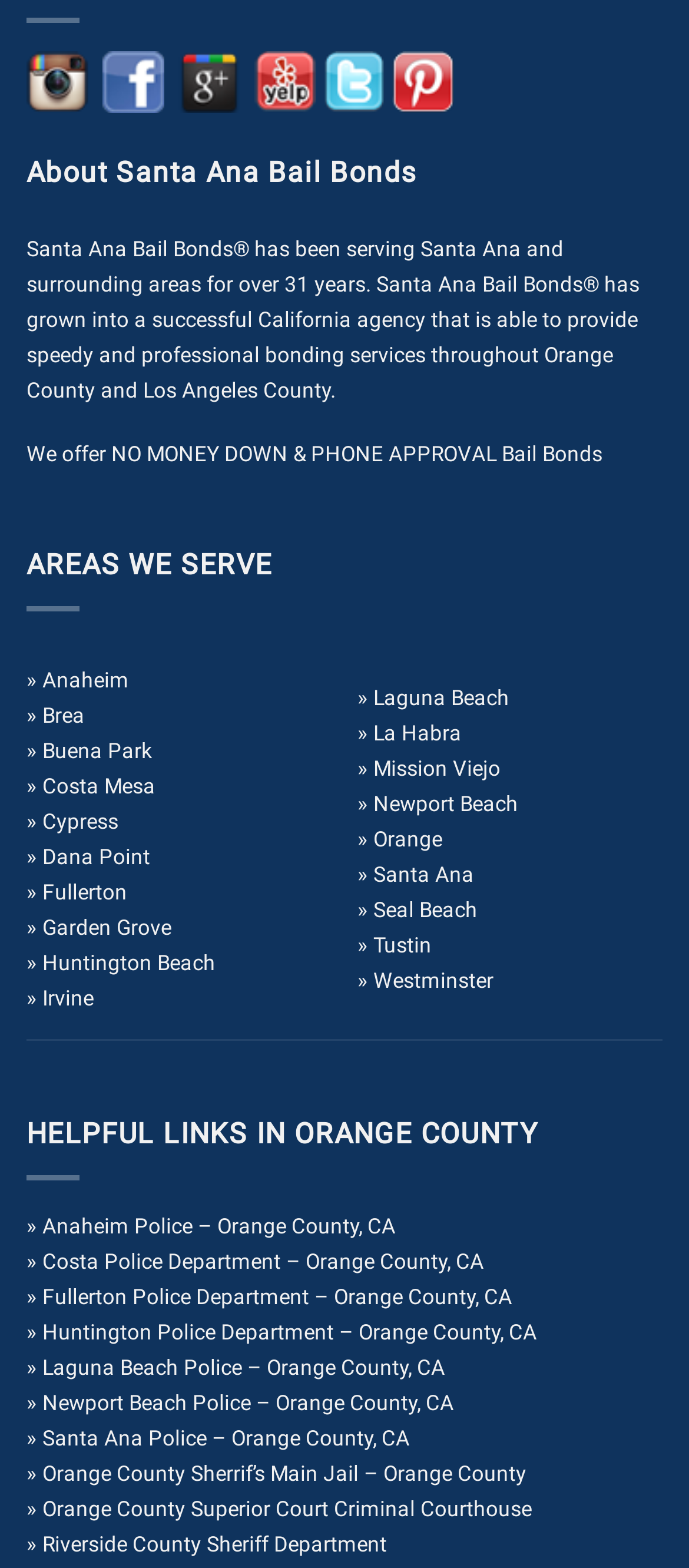What is the location of the Orange County Superior Court Criminal Courthouse?
Provide a concise answer using a single word or phrase based on the image.

Orange County